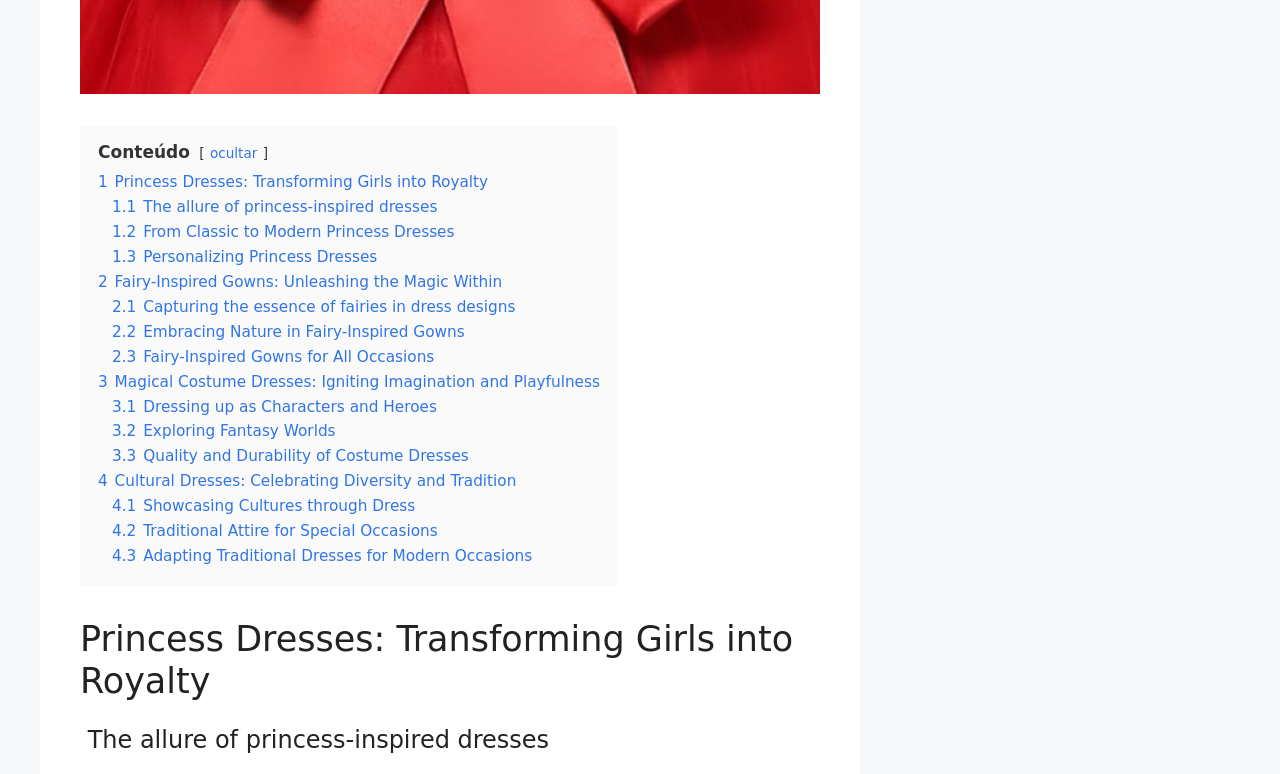Determine the bounding box coordinates of the clickable element to complete this instruction: "Click on '1 Princess Dresses: Transforming Girls into Royalty'". Provide the coordinates in the format of four float numbers between 0 and 1, [left, top, right, bottom].

[0.077, 0.224, 0.381, 0.247]